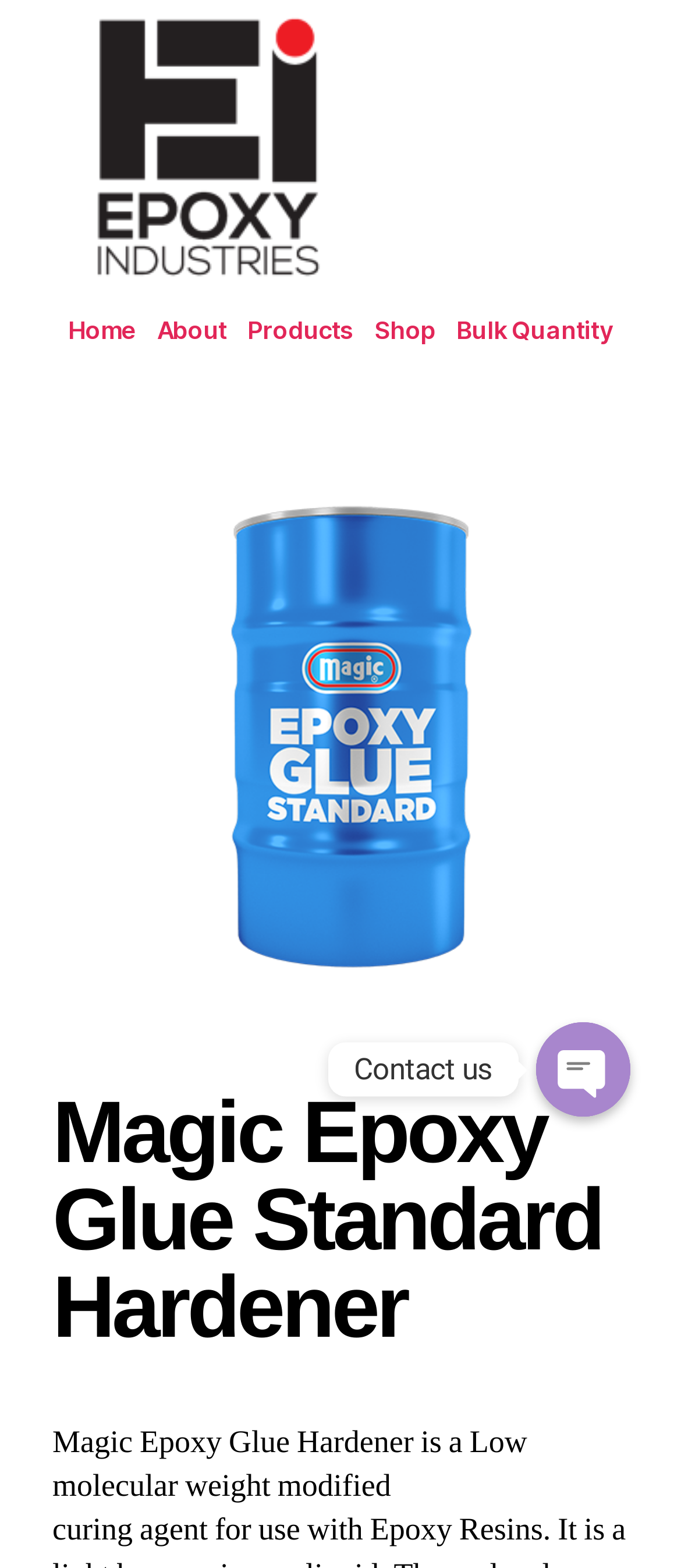Explain the contents of the webpage comprehensively.

The webpage is about Magic Epoxy Glue Standard Hardener, a product from EPOXY.COM.PK. At the top left corner, there is a logo for the website, which is an image. Below the logo, there is a navigation menu with five links: Home, About, Products, Shop, and Bulk Quantity. 

The main content of the webpage is focused on the product description. The title "Magic Epoxy Glue Standard Hardener" is prominently displayed, followed by a paragraph of text that describes the product as a low molecular weight modified curing agent for use with epoxy resins, which is a light brown viscous liquid.

On the right side of the page, there are three identical images, each with a link. At the bottom of the page, there is a "Contact us" text and a button with an image.